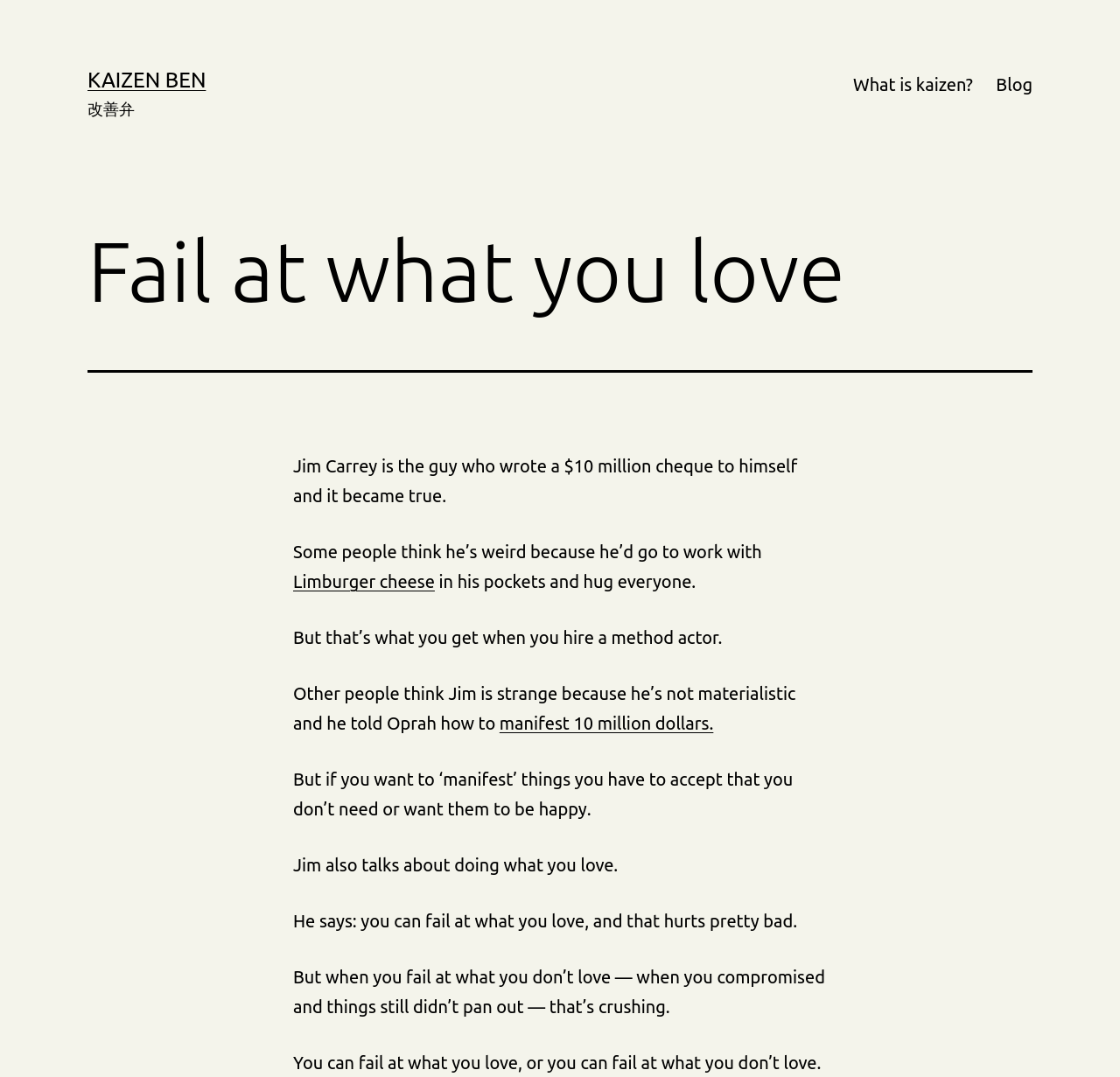Respond with a single word or short phrase to the following question: 
What is the topic of the article?

Jim Carrey